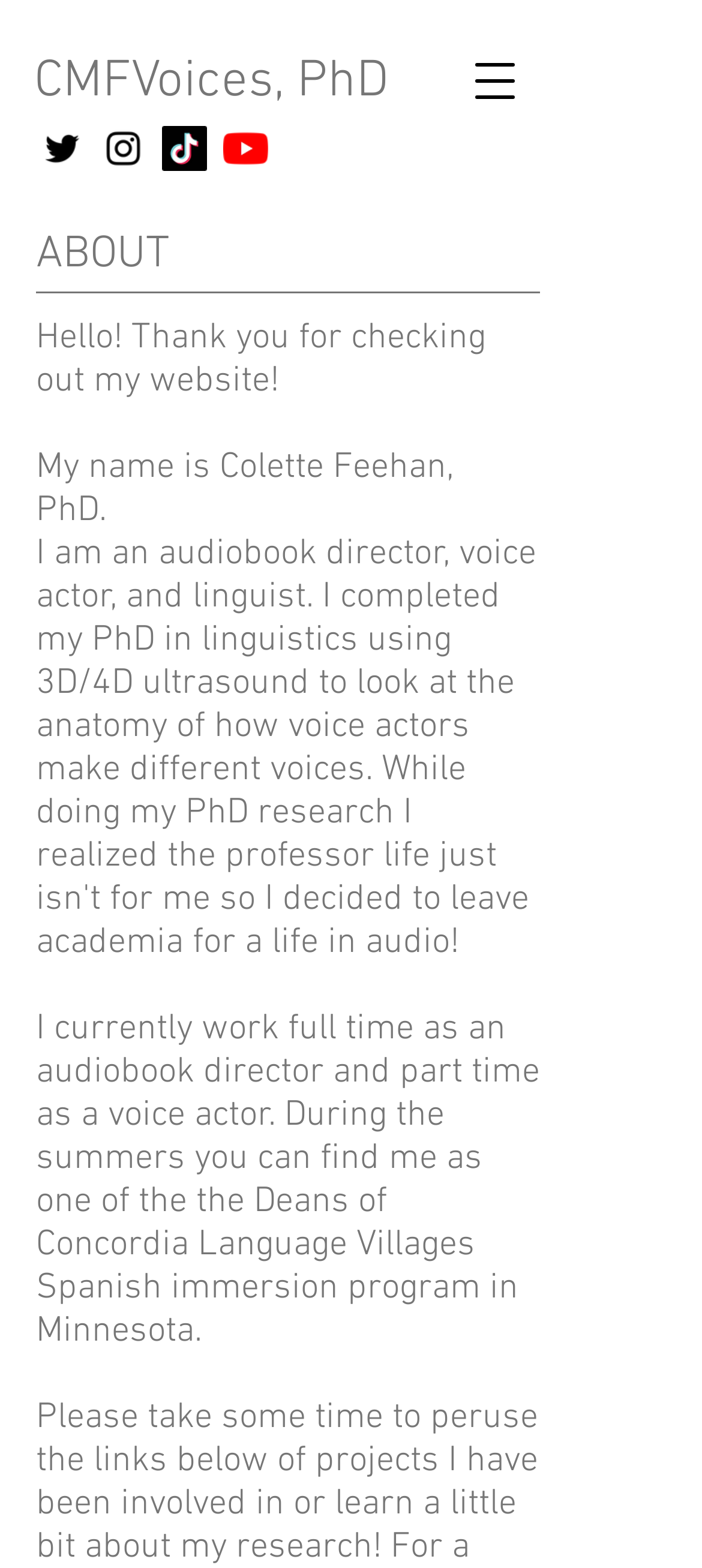Determine the bounding box for the UI element that matches this description: "aria-label="YouTube"".

[0.318, 0.08, 0.382, 0.109]